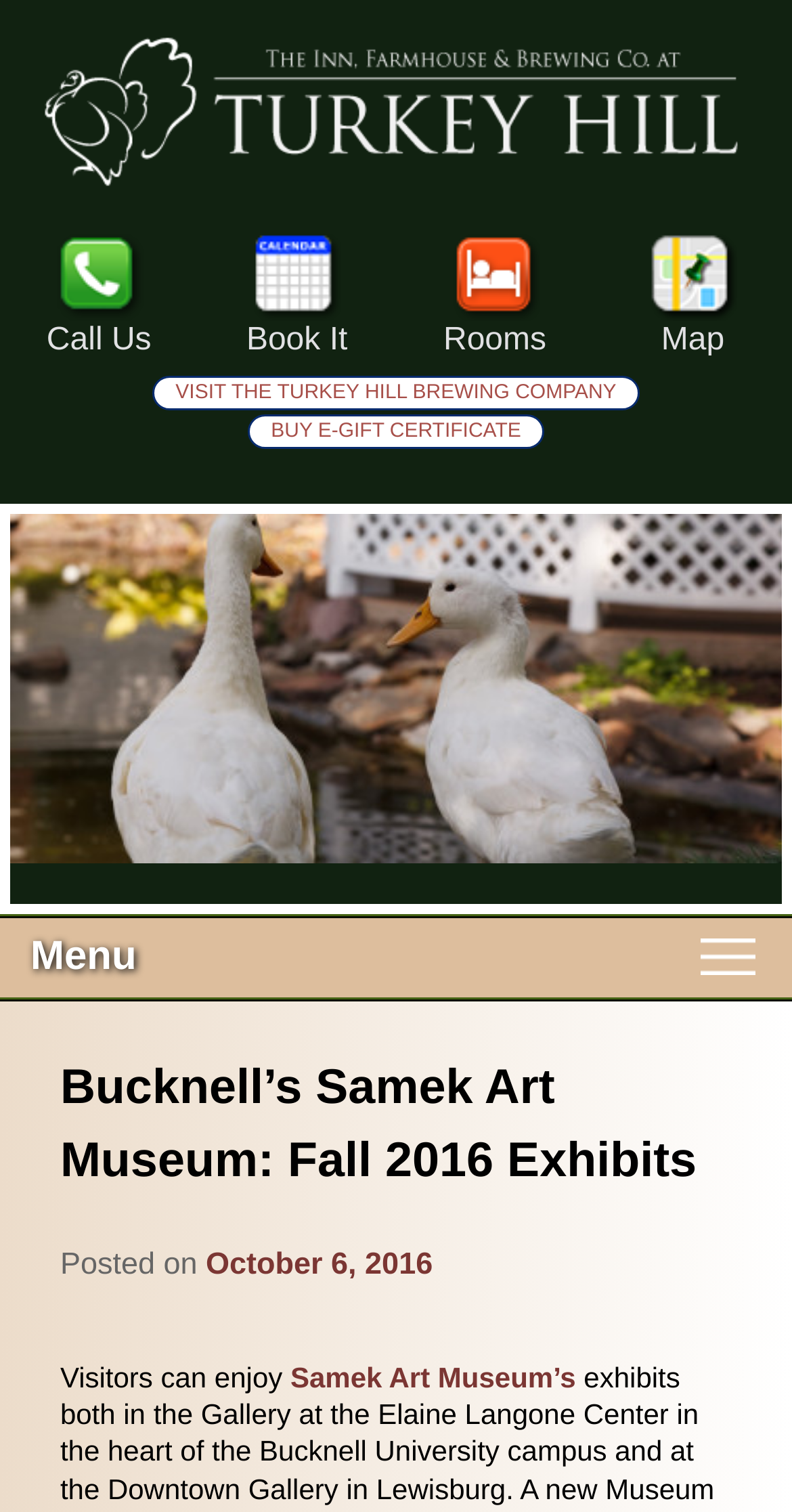Produce a meticulous description of the webpage.

The webpage appears to be a hotel website, with a prominent logo of "The Inn, Farmhouse and Brewing Co. At Turkey Hill" at the top left corner. Below the logo, there are three links: "Call to make a reservation", "Make an online reservation", and "Go to the Rooms Page", which are aligned horizontally. To the right of these links, there is a "Map" link.

Further down, there is a large image of two ducks on the edge of a pond, taking up most of the width of the page. Above the image, there is a link to "VISIT THE TURKEY HILL BREWING COMPANY" and another link to "BUY E-GIFT CERTIFICATE".

On the left side of the page, there is a menu with links to "WELCOME", "ACCOMMODATIONS", "DINING", "SPECIALS", and "BUSINESS TRAVEL". Under "ACCOMMODATIONS", there are sub-links to "ALL GUEST ROOMS", "VIEW ALL", "SECOND FLOOR ROOMS", and "GUEST SERVICES & POLICIES". Under "DINING", there is a link to "COMPLIMENTARY BREAKFAST".

The main content of the page is about Bucknell's Samek Art Museum, with a heading that reads "Bucknell’s Samek Art Museum: Fall 2016 Exhibits". Below the heading, there is a paragraph of text that starts with "Visitors can enjoy Samek Art Museum’s...". The text is accompanied by a link to "October 6, 2016", which is likely the date of the exhibit.